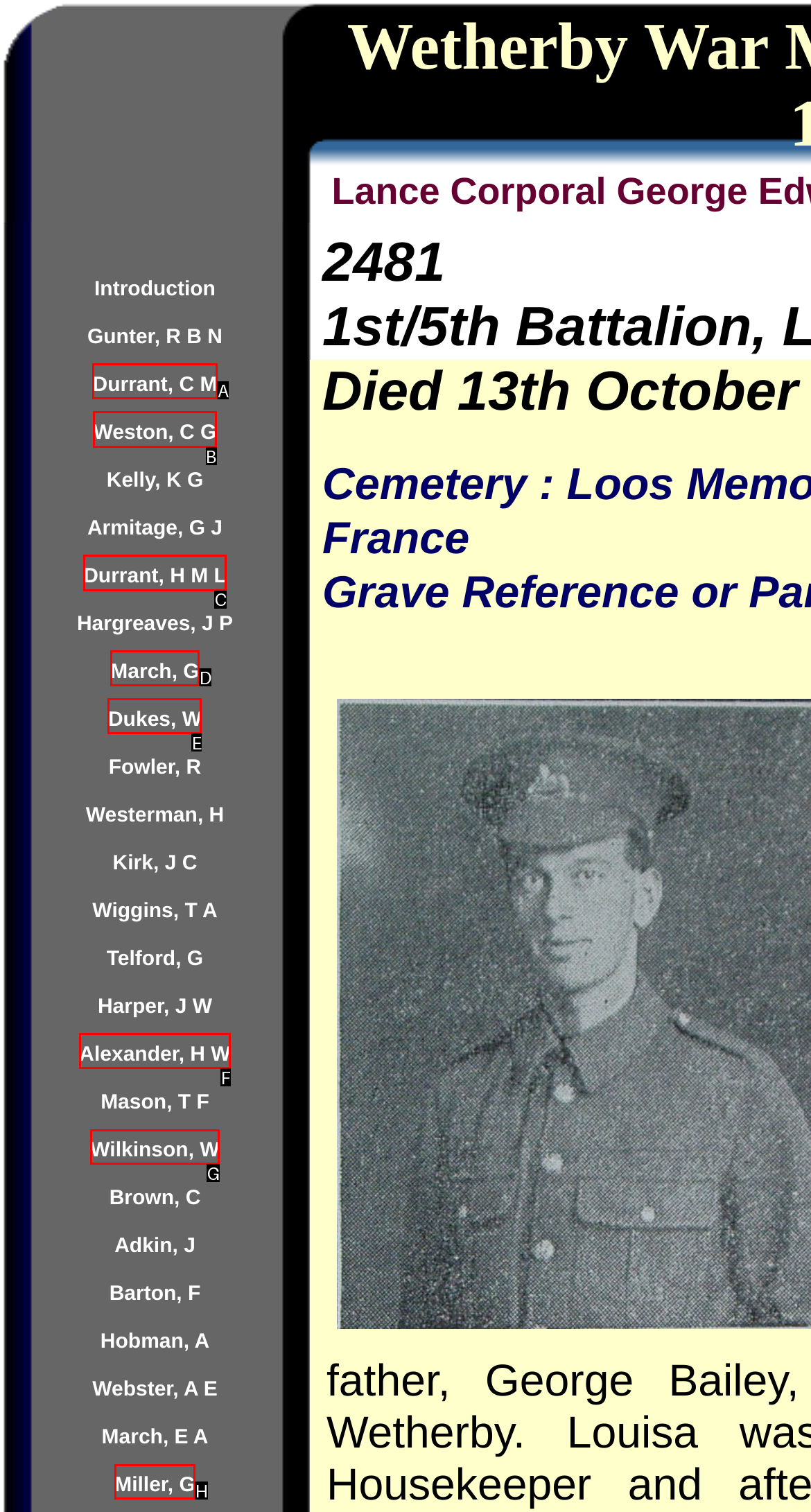Indicate which HTML element you need to click to complete the task: Explore Weston, C G. Provide the letter of the selected option directly.

B